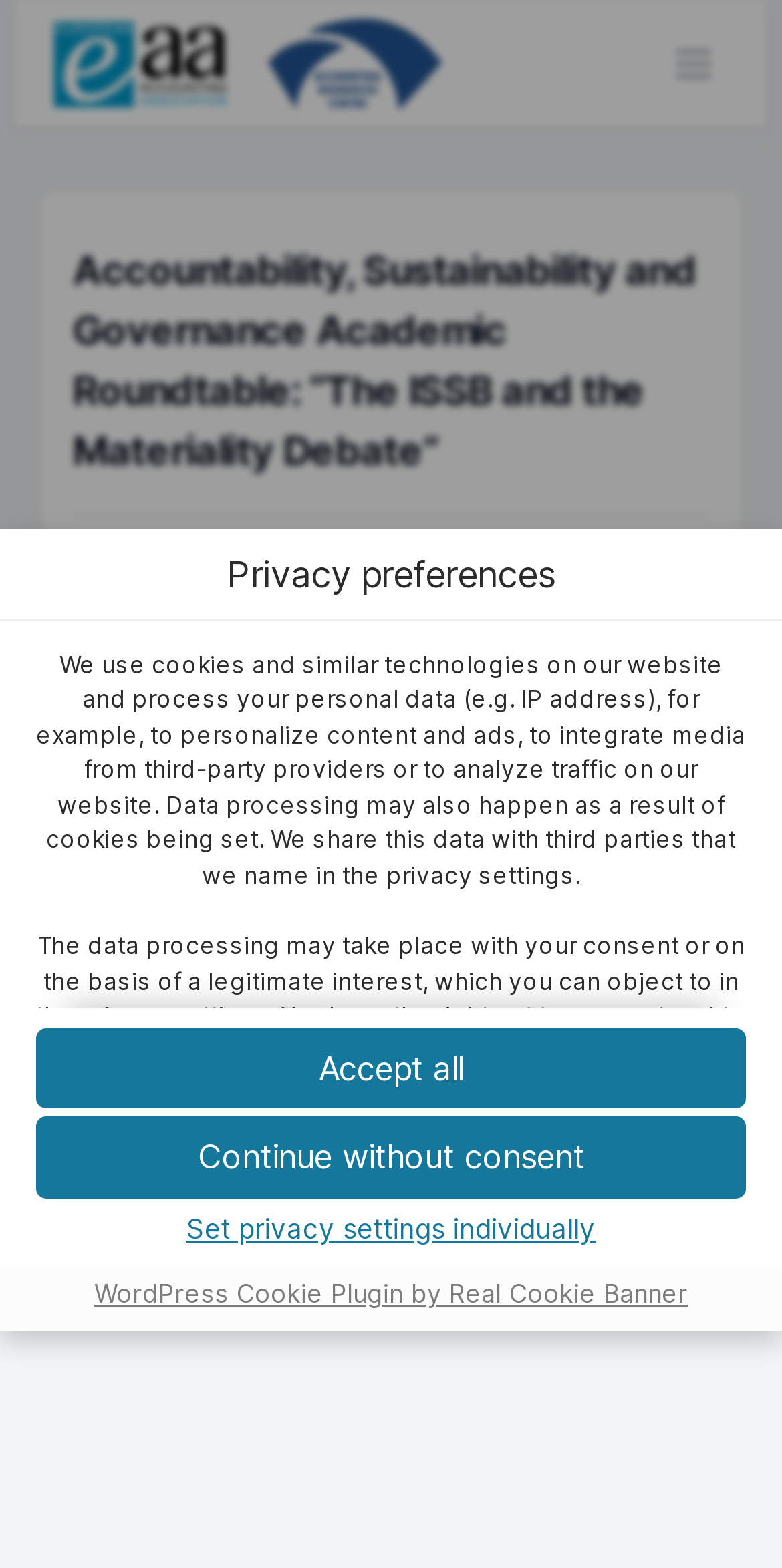What is the name of the roundtable?
Respond with a short answer, either a single word or a phrase, based on the image.

Accountability, Sustainability and Governance Academic Roundtable